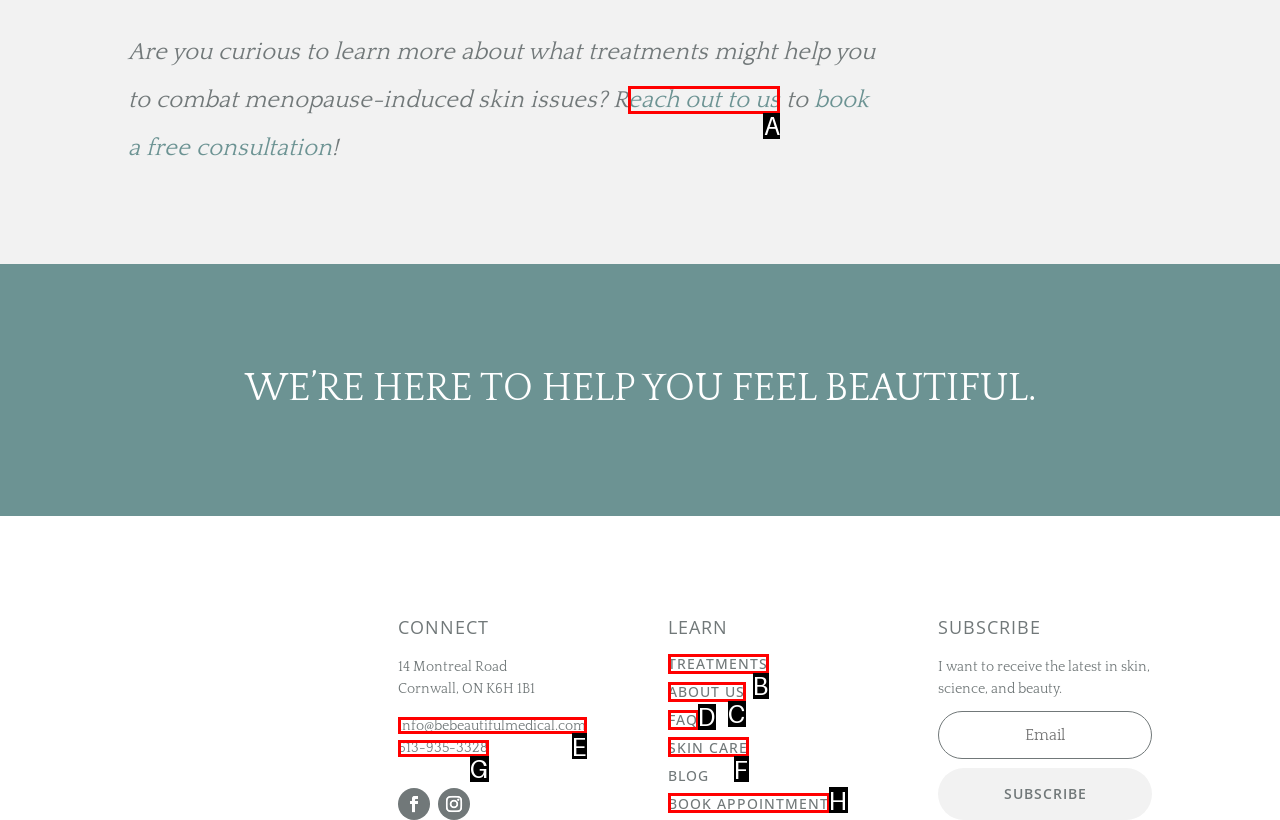Decide which UI element to click to accomplish the task: click the 'each out to us' link
Respond with the corresponding option letter.

A